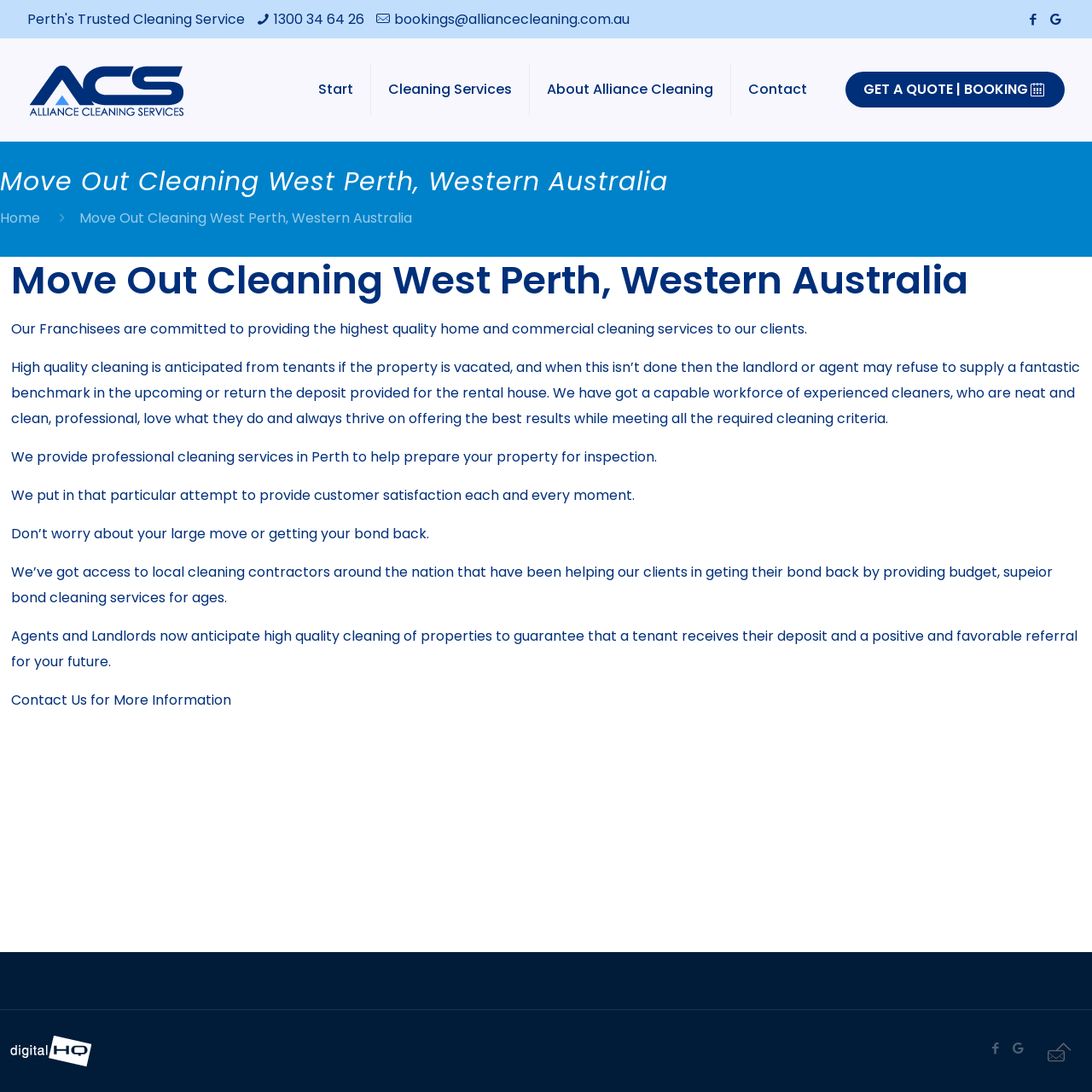Using the element description: "Office Cleaning", determine the bounding box coordinates. The coordinates should be in the format [left, top, right, bottom], with values between 0 and 1.

[0.759, 0.833, 0.871, 0.851]